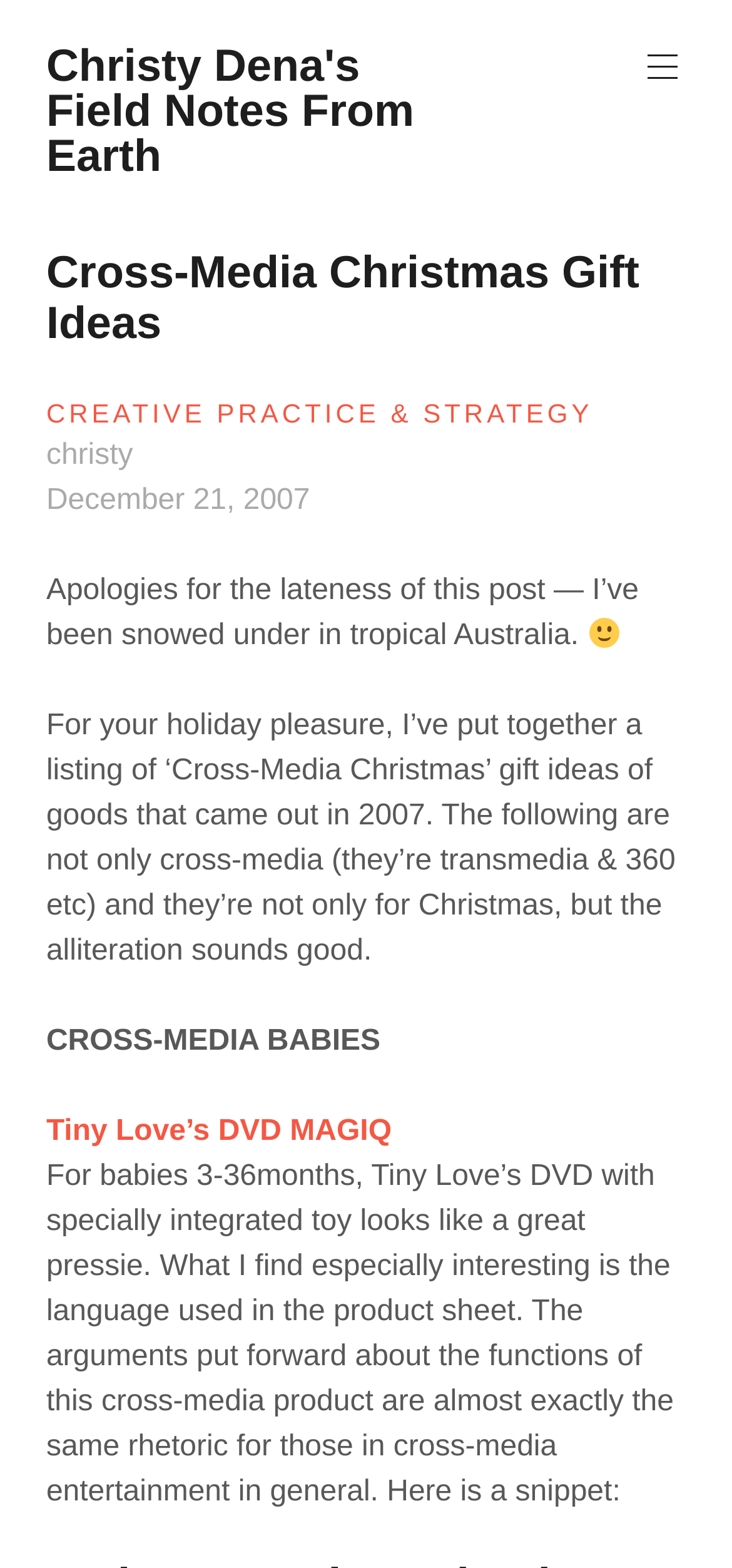What is the age range for Tiny Love's DVD MAGIQ?
Please provide a single word or phrase in response based on the screenshot.

3-36 months